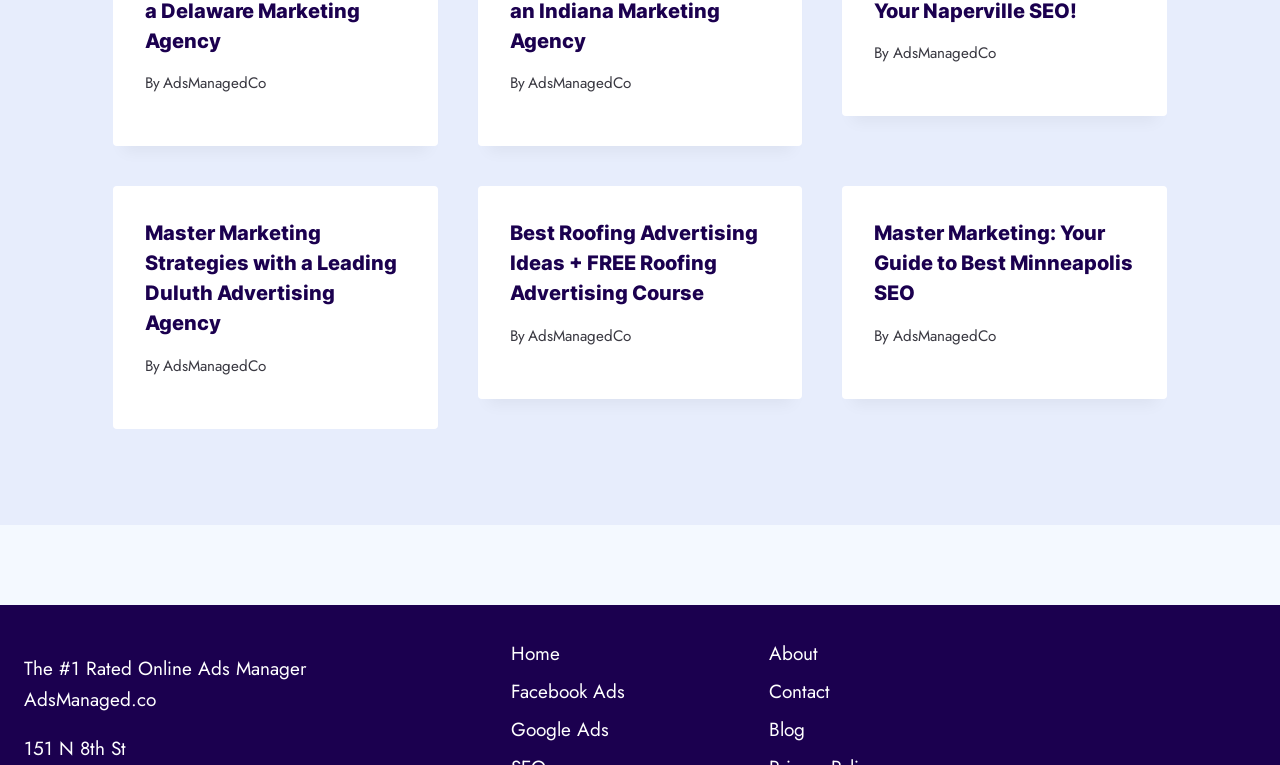What is the rating of the online ads manager?
Answer the question with a single word or phrase by looking at the picture.

#1 Rated